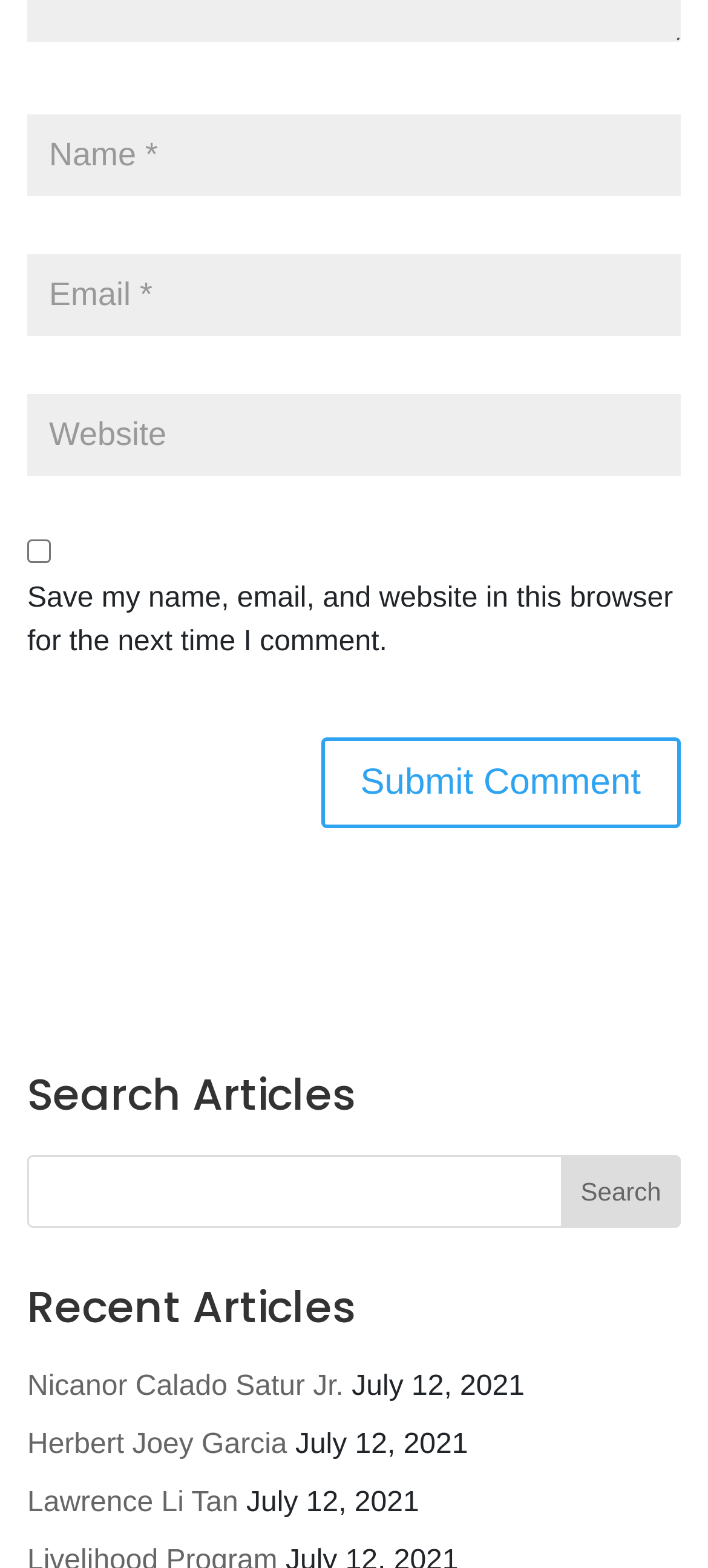Determine the bounding box coordinates for the UI element described. Format the coordinates as (top-left x, top-left y, bottom-right x, bottom-right y) and ensure all values are between 0 and 1. Element description: input value="Email *" aria-describedby="email-notes" name="email"

[0.038, 0.162, 0.962, 0.214]